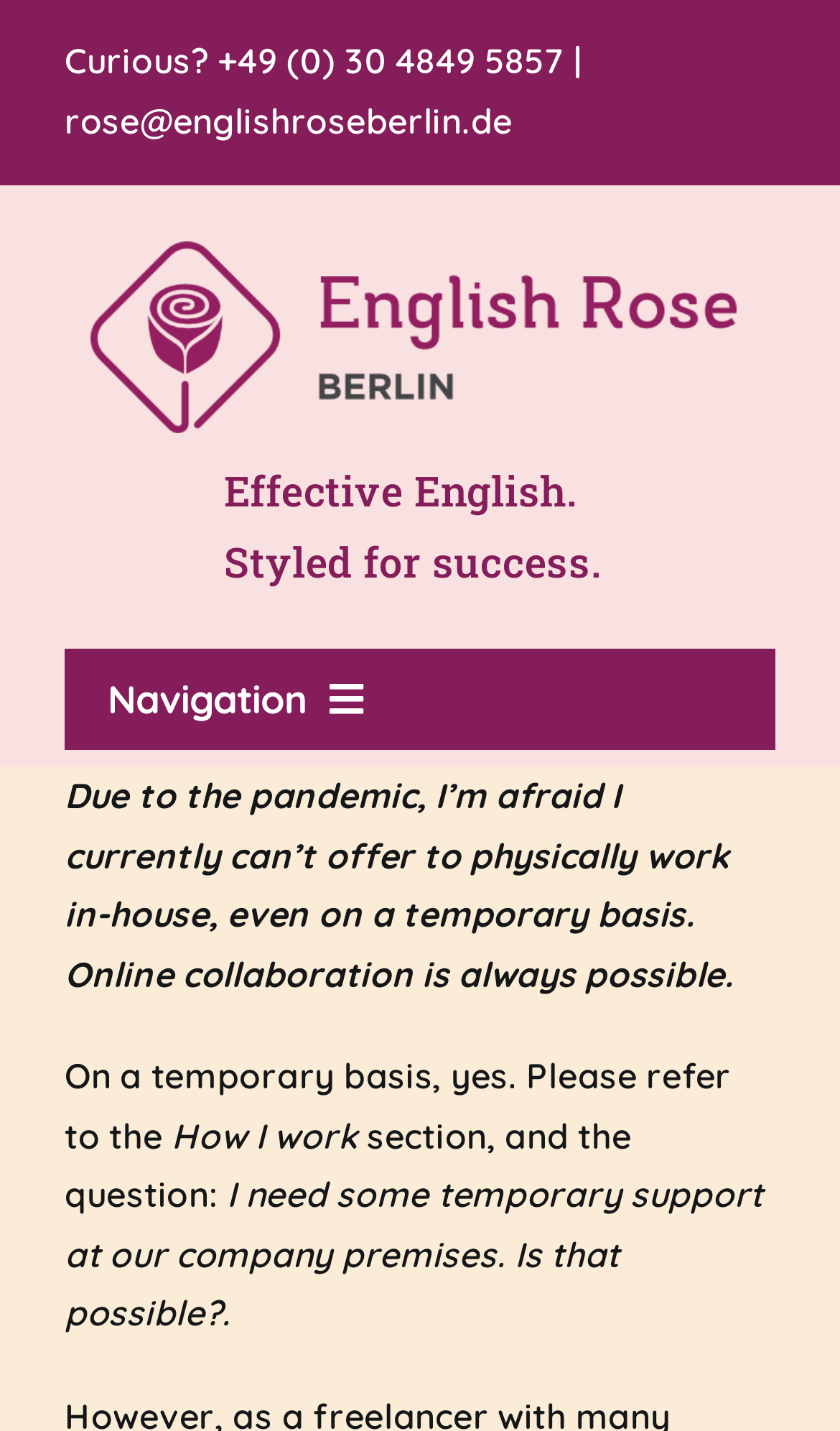Summarize the contents and layout of the webpage in detail.

This webpage appears to be a professional services website, specifically for a copywriter and translator. At the top, there is a contact information section with a phone number and email address. Below this, there is a prominent logo image with the text "English Rose Berlin" and a link to the website's main page.

The main content area is divided into two sections. On the left, there are three short phrases: "Effective English.", "Styled for success.", and a navigation menu with several links, including "Home", "Attitude", "Subject-matter expertise", "Services", "Testimonials", "Nuggets", and "Contact". The navigation menu is minimal and compact.

On the right side, there is a section dedicated to the "Contact" page. This section has a brief message about the current pandemic situation, stating that in-house work is not possible, but online collaboration is always an option. Below this message, there are a few more sentences explaining the temporary basis of work and referring to a specific section of the website. There is also a question about temporary support at company premises and a brief description of how the service provider works.

Overall, the webpage has a clean and organized structure, with a clear focus on presenting the service provider's information and services.